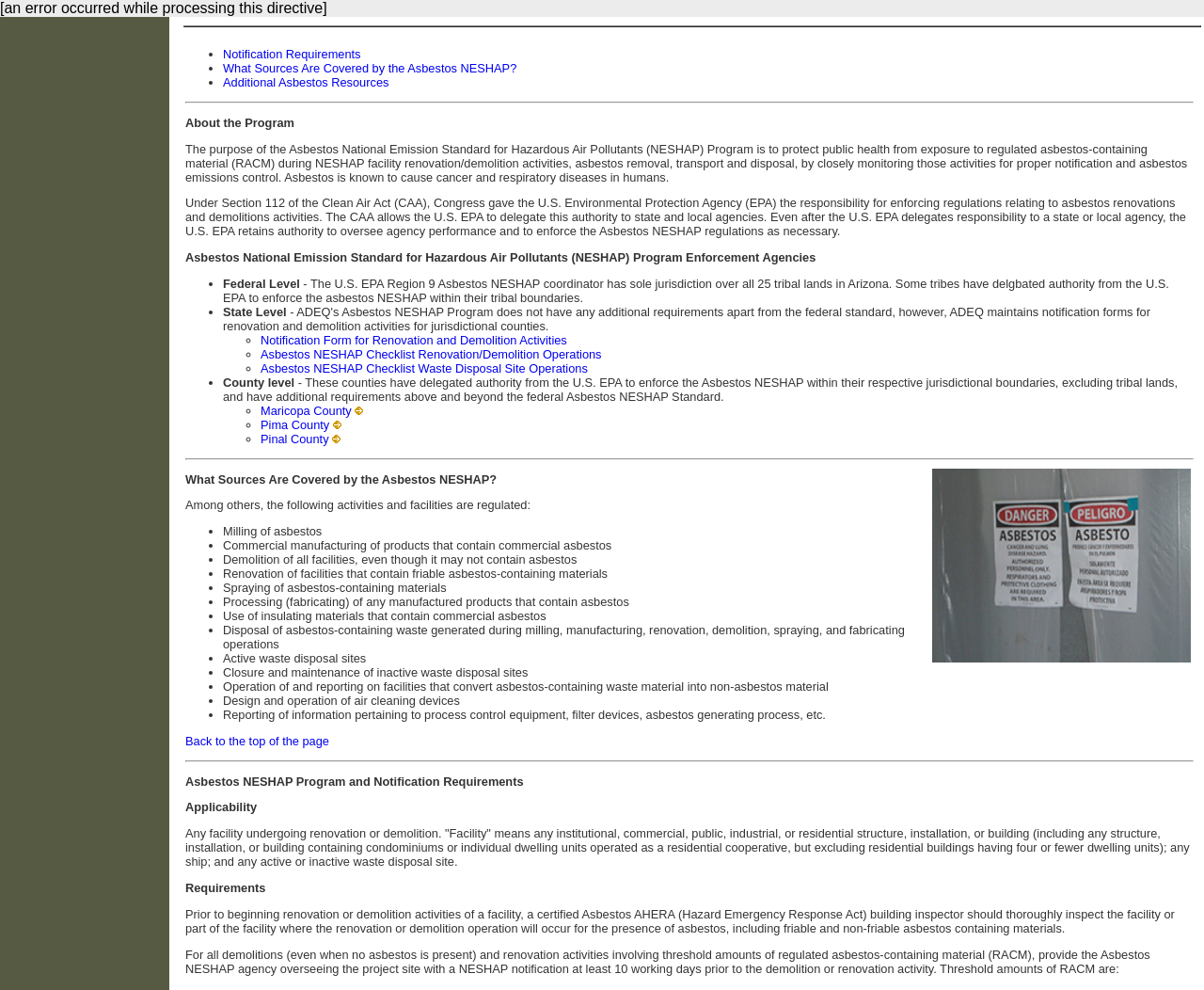Who has sole jurisdiction over all 25 tribal lands in Arizona?
From the image, respond with a single word or phrase.

The U.S. EPA Region 9 Asbestos NESHAP coordinator